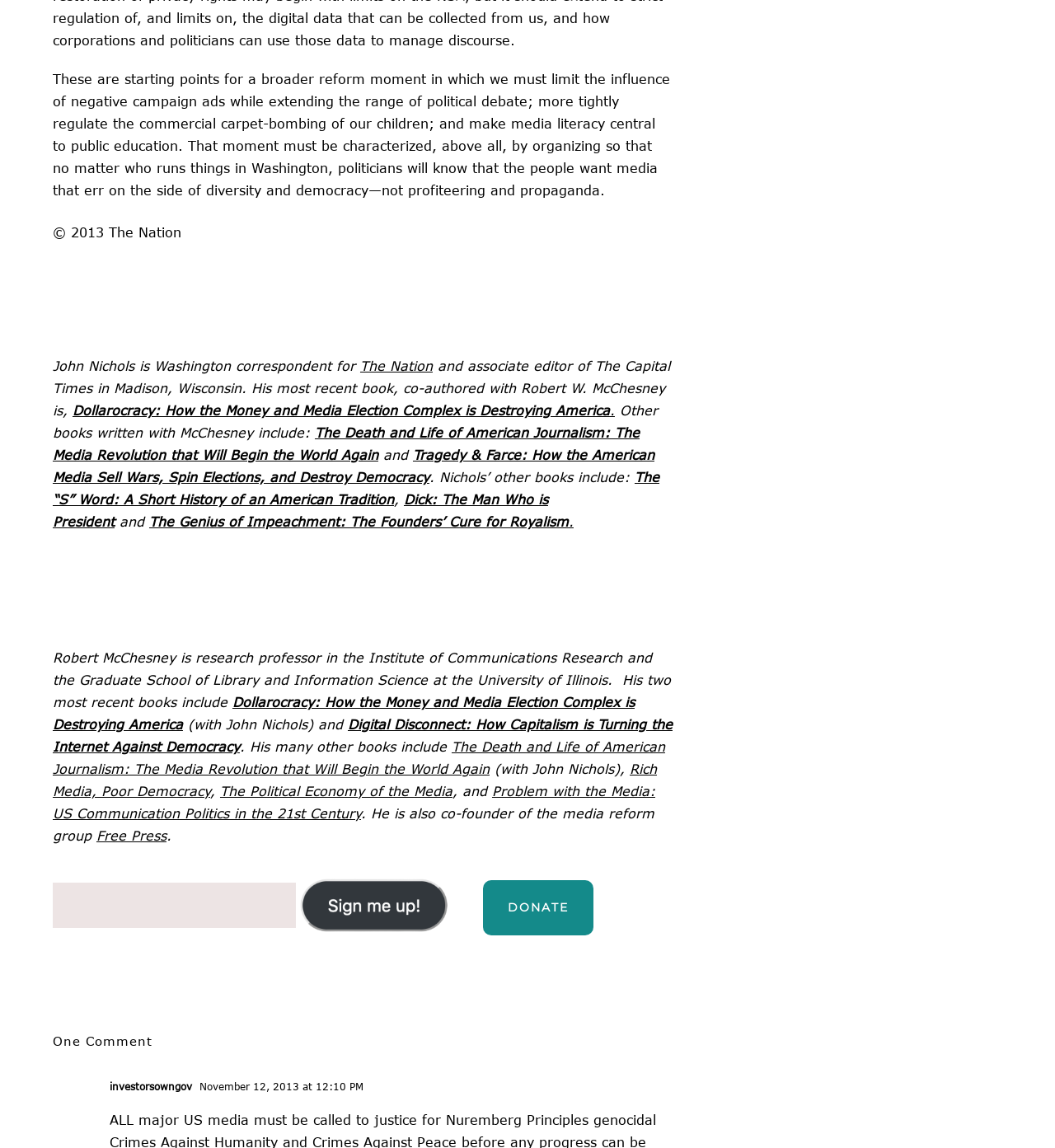Please identify the bounding box coordinates of the element that needs to be clicked to perform the following instruction: "Enter text in the input field".

[0.05, 0.769, 0.28, 0.808]